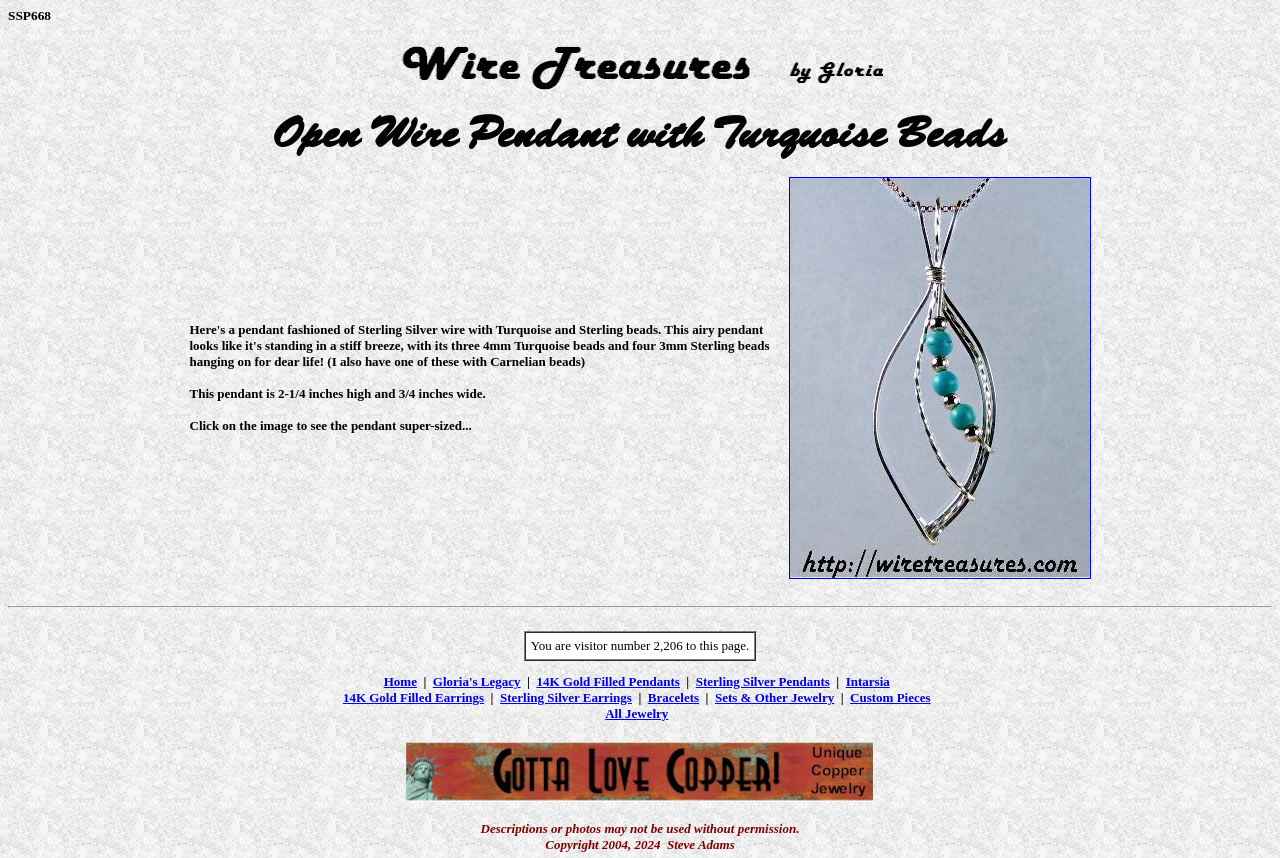What is the width of the pendant?
Utilize the image to construct a detailed and well-explained answer.

I found the answer in the text in the LayoutTableCell element with the text 'Here's a pendant fashioned of Sterling Silver wire with Turquoise and Sterling beads...'. The text describes the pendant's dimensions, including its width, which is 3/4 inches.